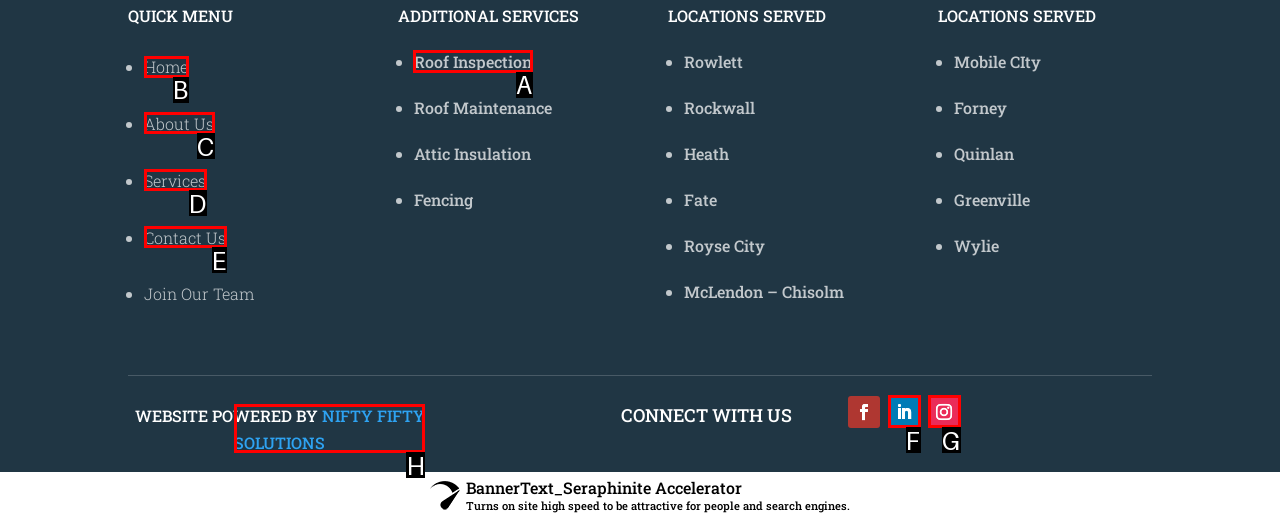Determine the HTML element to be clicked to complete the task: Check Roof Inspection. Answer by giving the letter of the selected option.

A